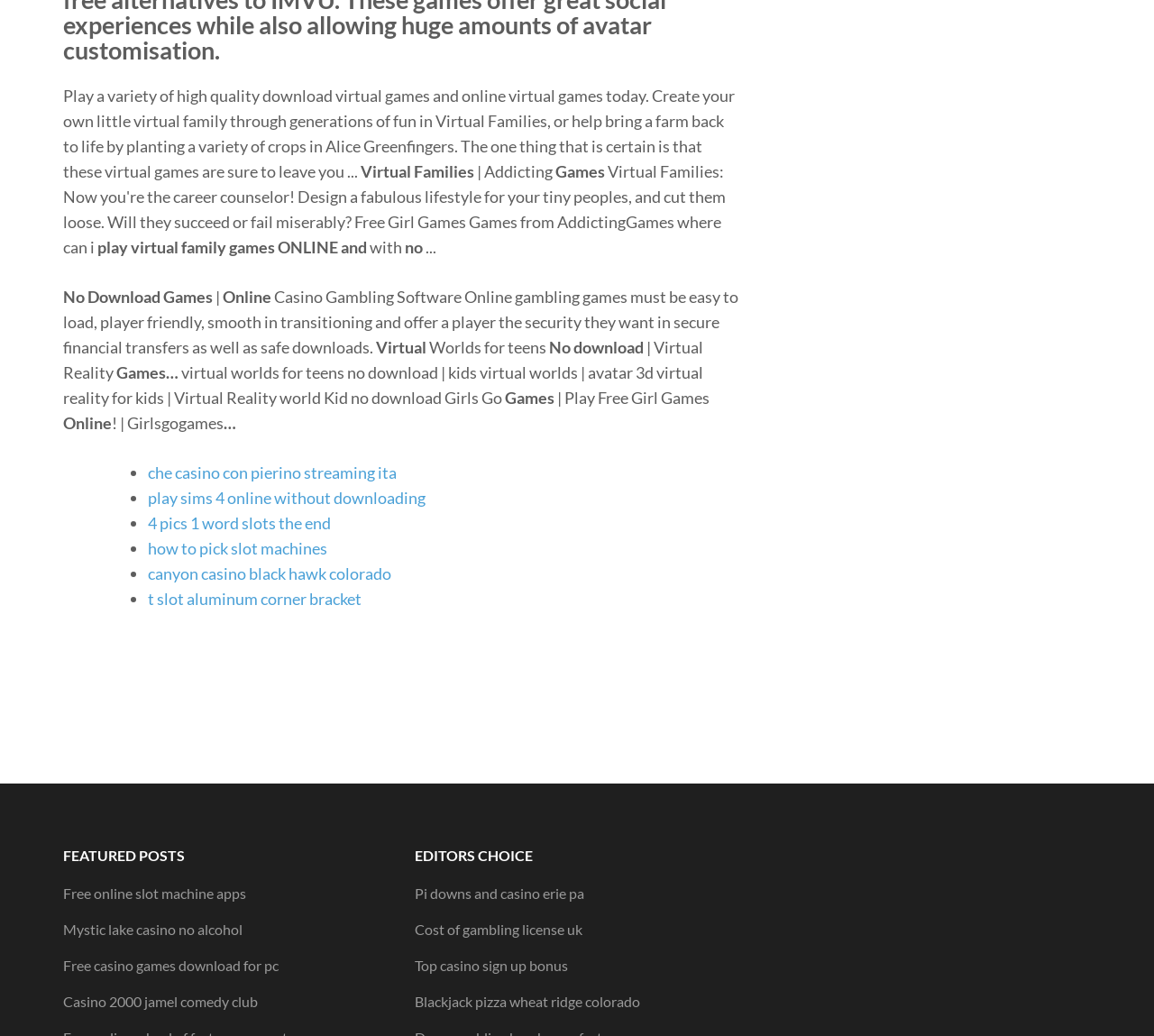Find the bounding box coordinates for the area you need to click to carry out the instruction: "Read 'Online gambling games must be easy to load, player friendly, smooth in transitioning and offer a player the security they want in secure financial transfers as well as safe downloads.'". The coordinates should be four float numbers between 0 and 1, indicated as [left, top, right, bottom].

[0.055, 0.277, 0.64, 0.345]